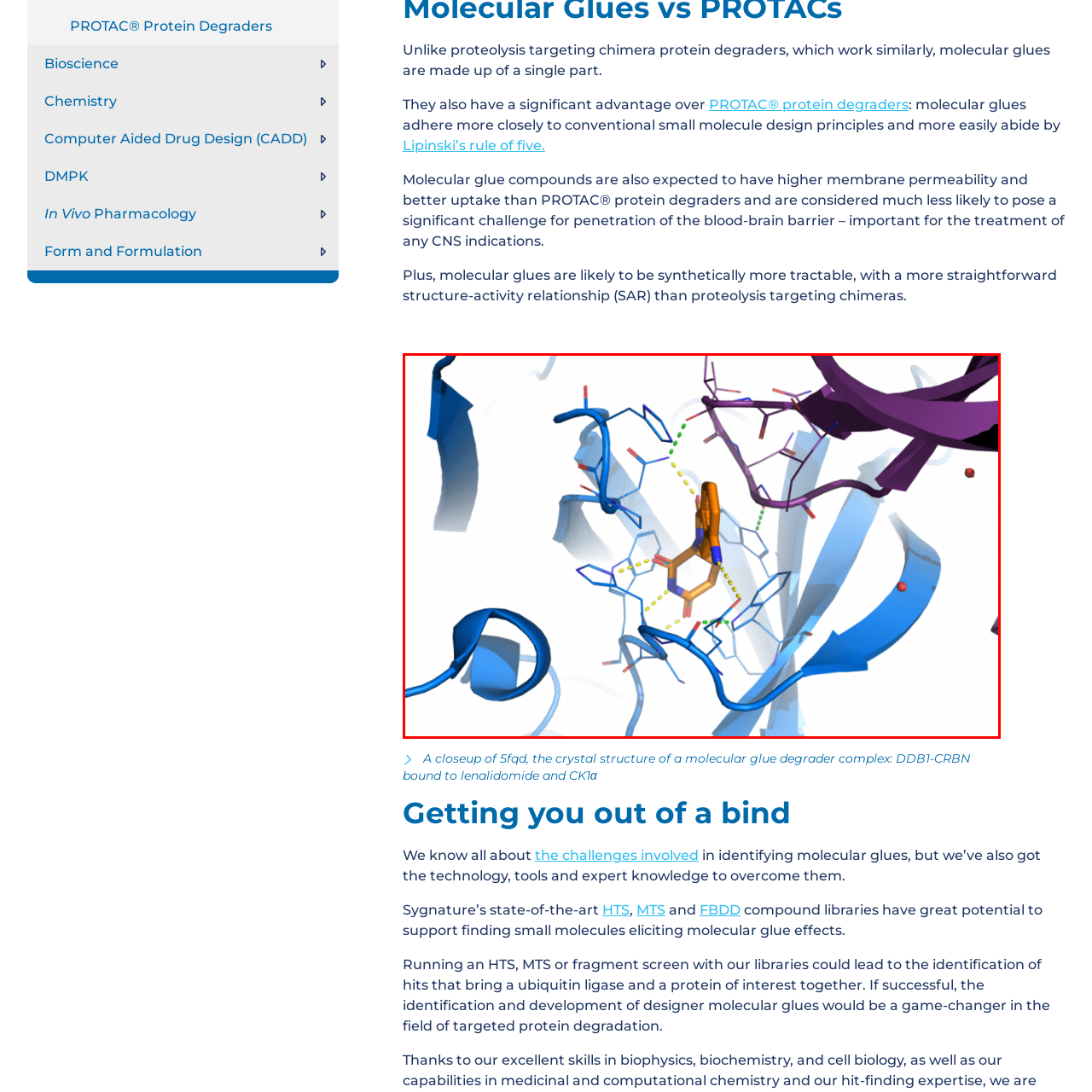Focus on the highlighted area in red, What is the significance of molecular glues in therapeutic applications? Answer using a single word or phrase.

increased membrane permeability and efficient blood-brain barrier penetration